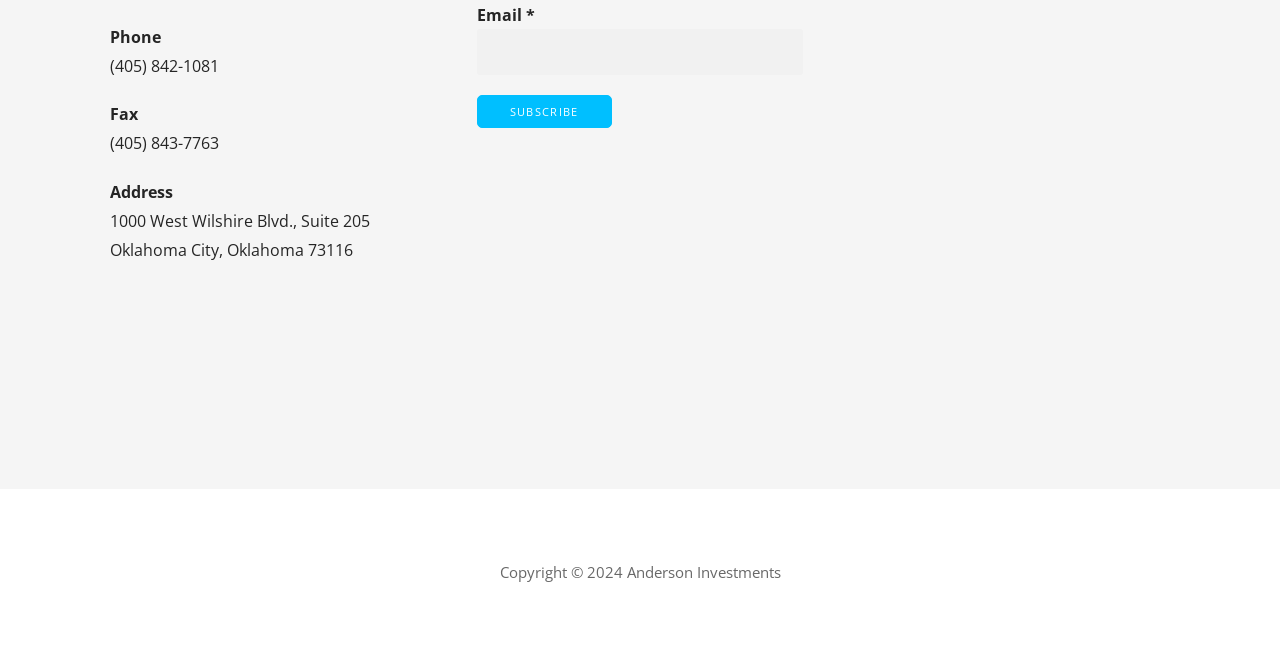From the details in the image, provide a thorough response to the question: What is the button below the email textbox?

I found the button by looking at the button element with the StaticText element 'SUBSCRIBE' inside it, which is located below the email textbox.